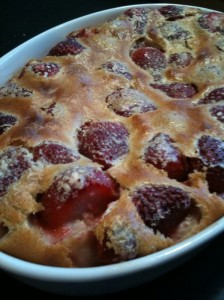Is the clafouti flat or puffed?
We need a detailed and meticulous answer to the question.

The caption states that the clafouti is slightly puffed, which suggests that it has a raised or inflated texture rather than being flat.